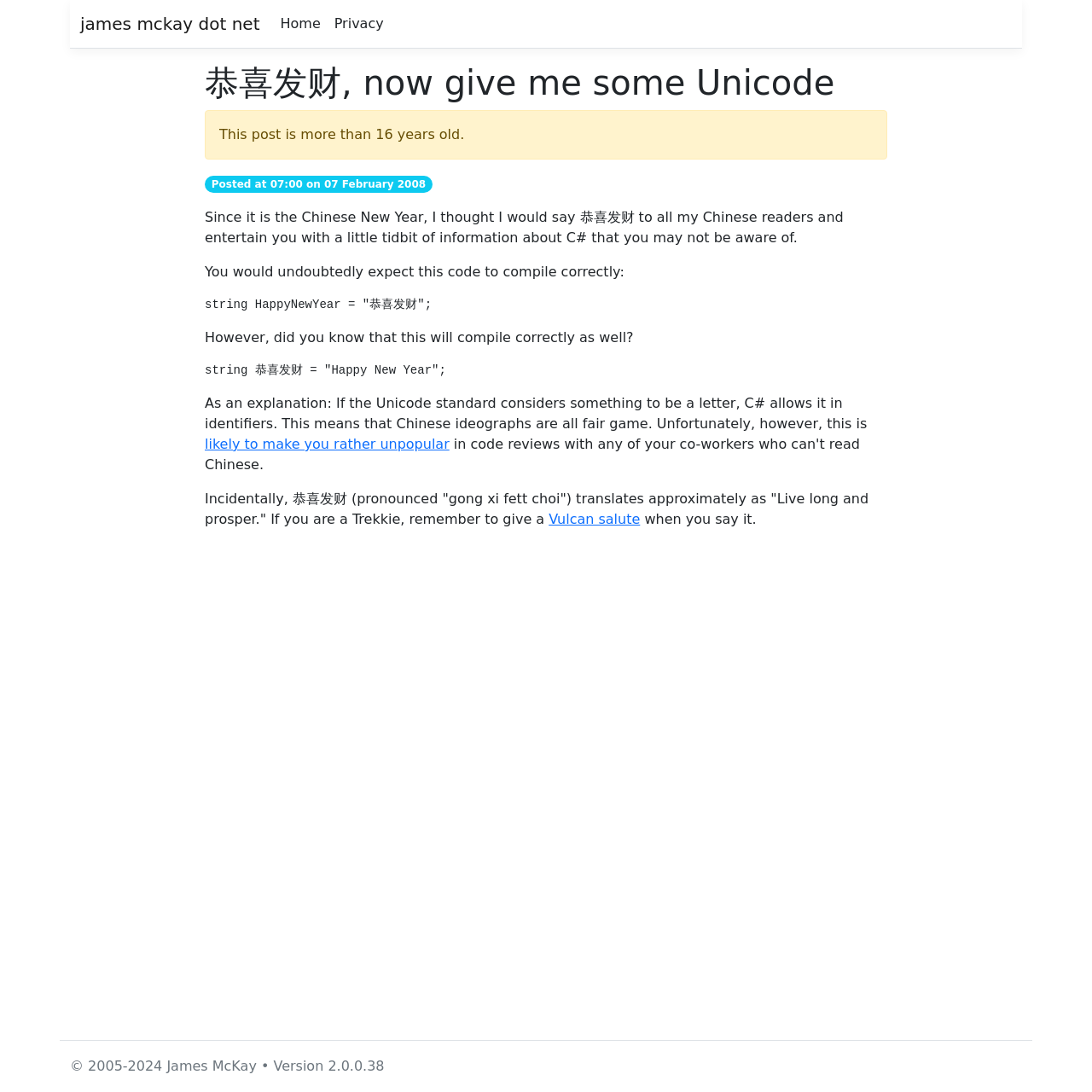Provide a thorough description of the webpage you see.

This webpage is a blog post titled "恭喜发财, now give me some Unicode" by James McKay. At the top, there are three links: "james mckay dot net", "Home", and "Privacy", aligned horizontally. Below these links, the main content area begins, which takes up most of the page.

The main content area starts with a heading that matches the title of the webpage. Below the heading, there is a notice stating that the post is more than 16 years old, followed by the posting date and time. The main article then begins, discussing the Chinese New Year and a tidbit of information about C# programming language.

The article consists of several paragraphs of text, with some code snippets and links embedded within. The text explains how C# allows Chinese ideographs in identifiers, and provides examples of code that compile correctly. There is also a link to "likely to make you rather unpopular" and another link to "Vulcan salute" within the text.

At the very bottom of the page, there is a footer area with a copyright notice stating "© 2005-2024 James McKay • Version 2.0.0.38".